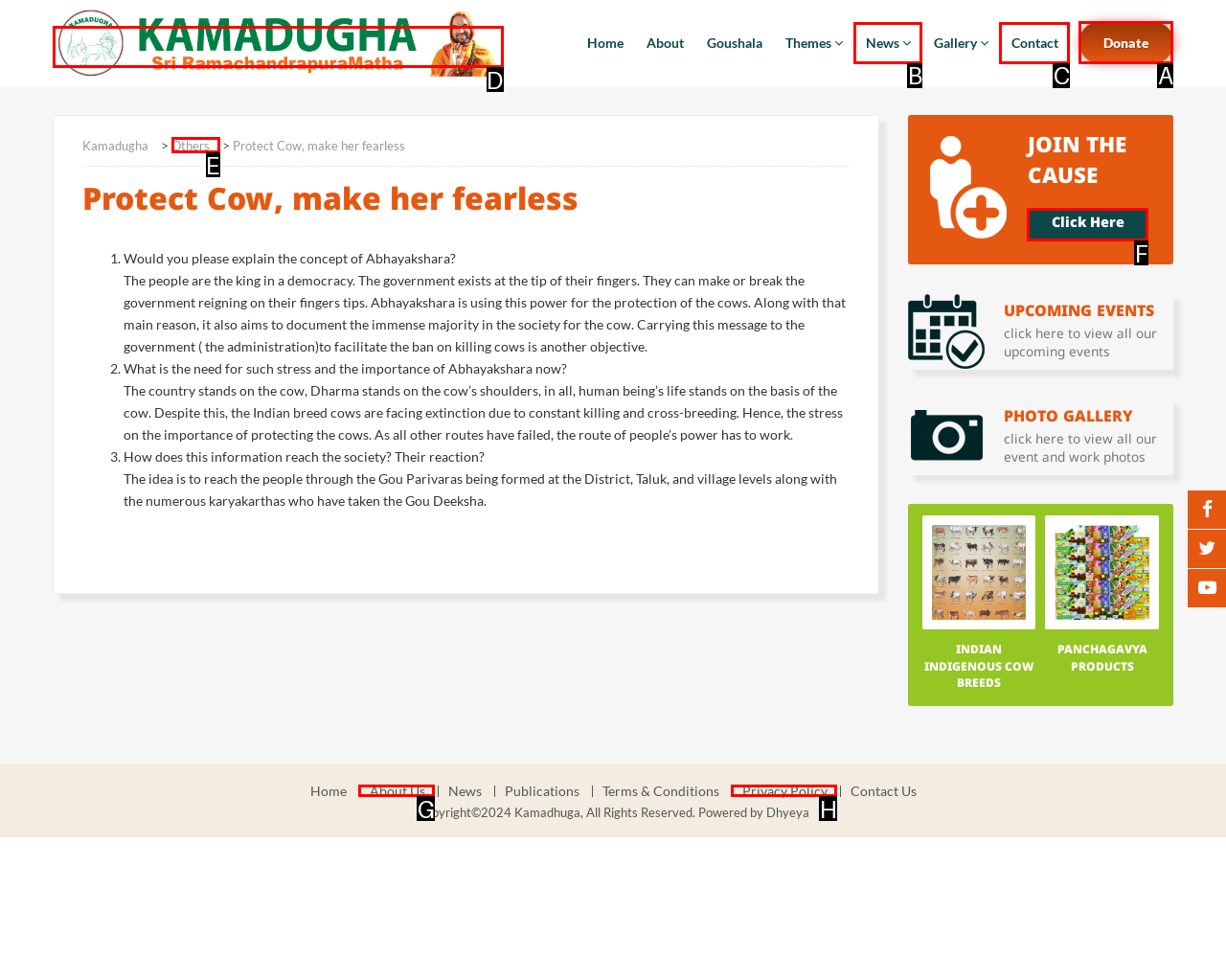Which lettered option should be clicked to achieve the task: Search for something? Choose from the given choices.

None